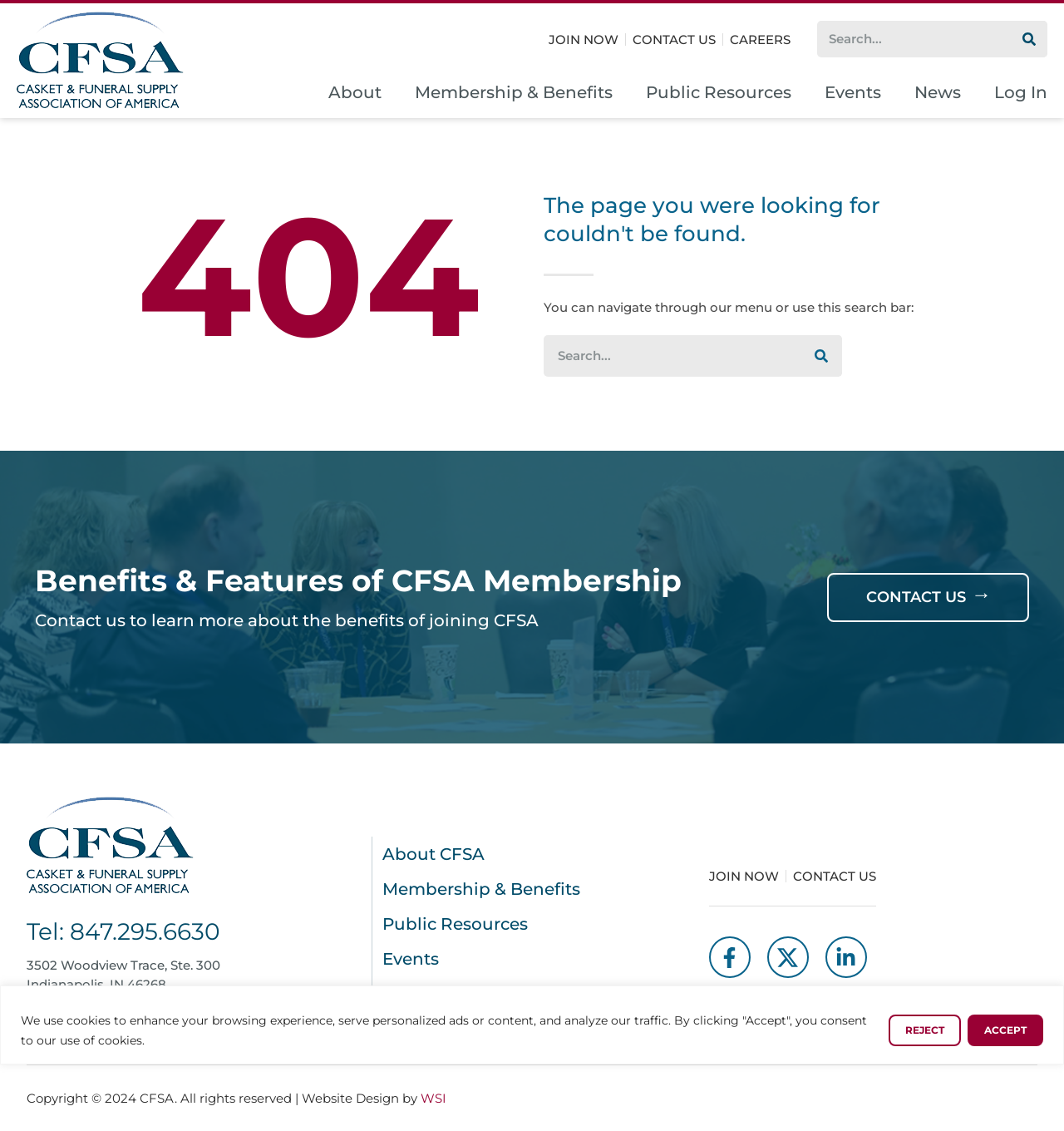Please determine the bounding box coordinates of the area that needs to be clicked to complete this task: 'Search for something'. The coordinates must be four float numbers between 0 and 1, formatted as [left, top, right, bottom].

[0.768, 0.018, 0.984, 0.051]